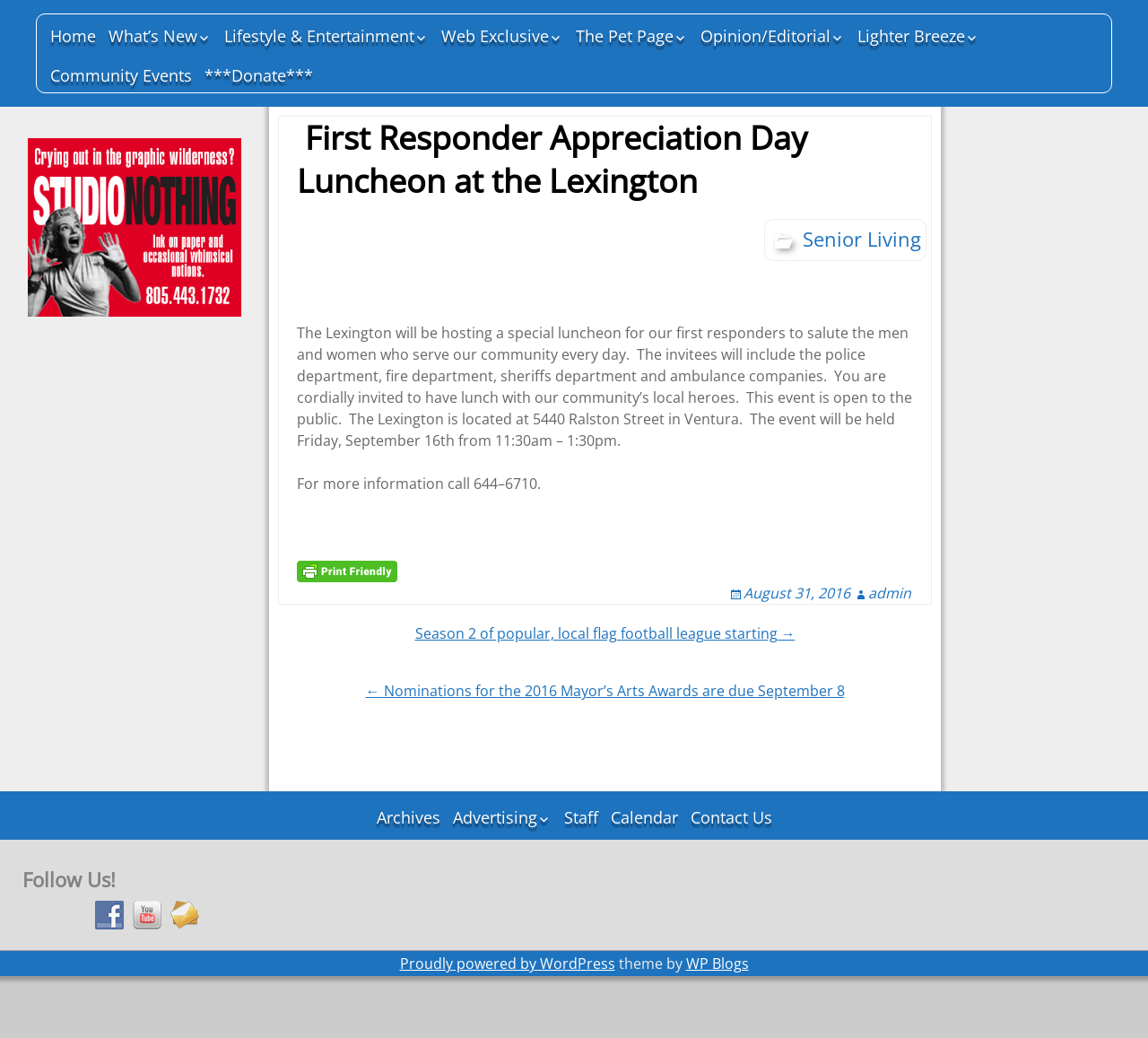Provide a thorough summary of the webpage.

This webpage is about the Ventura Breeze, a local news and community website. At the top, there is a navigation menu with links to various sections, including "Home", "What's New", "Featured News", and more. Below the navigation menu, there is a prominent article about a "First Responder Appreciation Day Luncheon" at the Lexington, with a heading and a brief description of the event.

To the right of the article, there is a sidebar with links to other sections, including "Lifestyle & Entertainment", "Web Exclusive", and "The Pet Page". Each of these sections has its own set of sub-links.

Below the article, there is a footer section with links to "Post navigation", "Archives", "Advertising", "Staff", "Calendar", and "Contact Us". There is also a "Follow Us!" section with links to the website's social media profiles on Facebook, YouTube, and E-mail.

At the very bottom of the page, there is a copyright notice and a mention of the website being powered by WordPress.